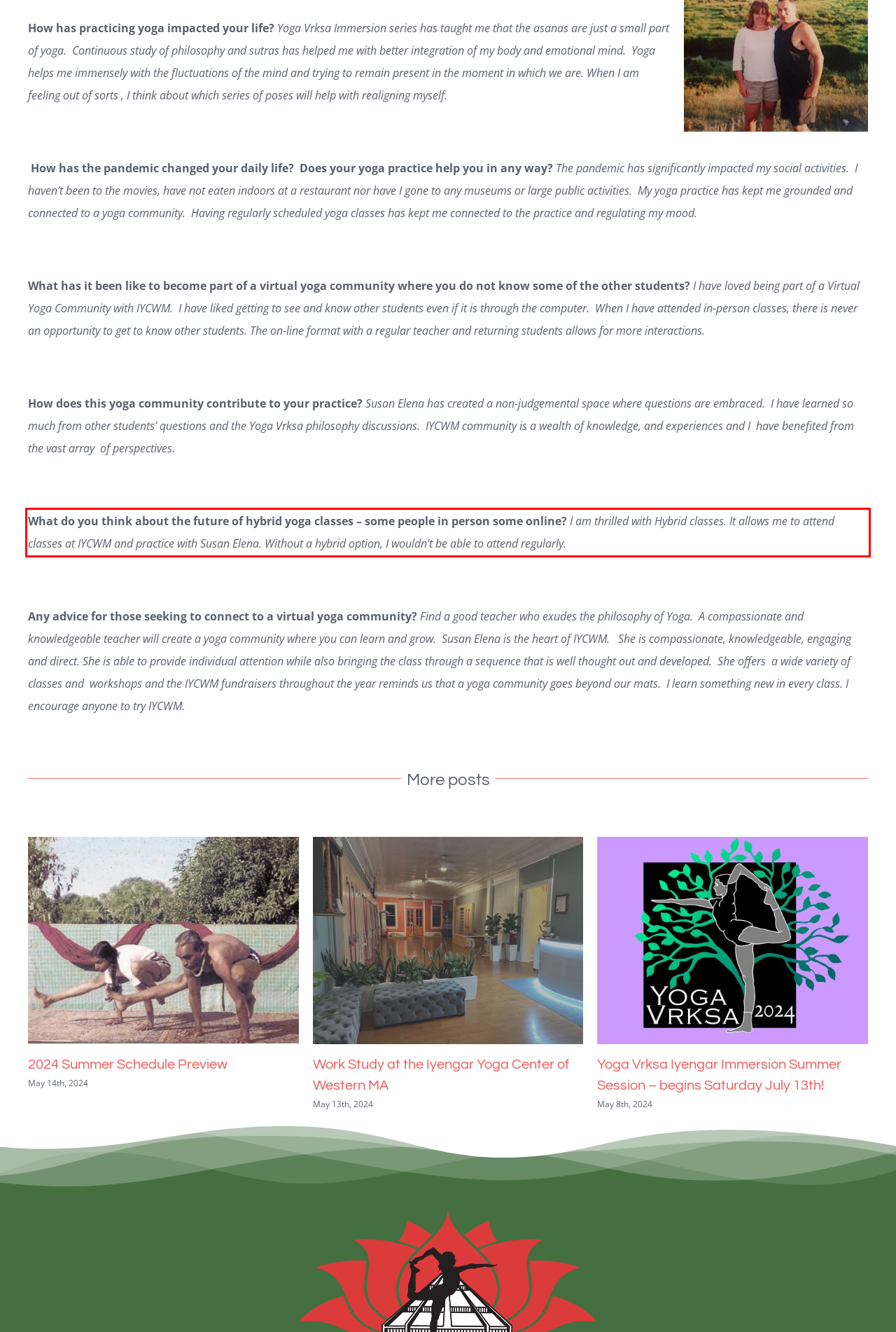Given the screenshot of the webpage, identify the red bounding box, and recognize the text content inside that red bounding box.

What do you think about the future of hybrid yoga classes – some people in person some online? I am thrilled with Hybrid classes. It allows me to attend classes at IYCWM and practice with Susan Elena. Without a hybrid option, I wouldn’t be able to attend regularly.